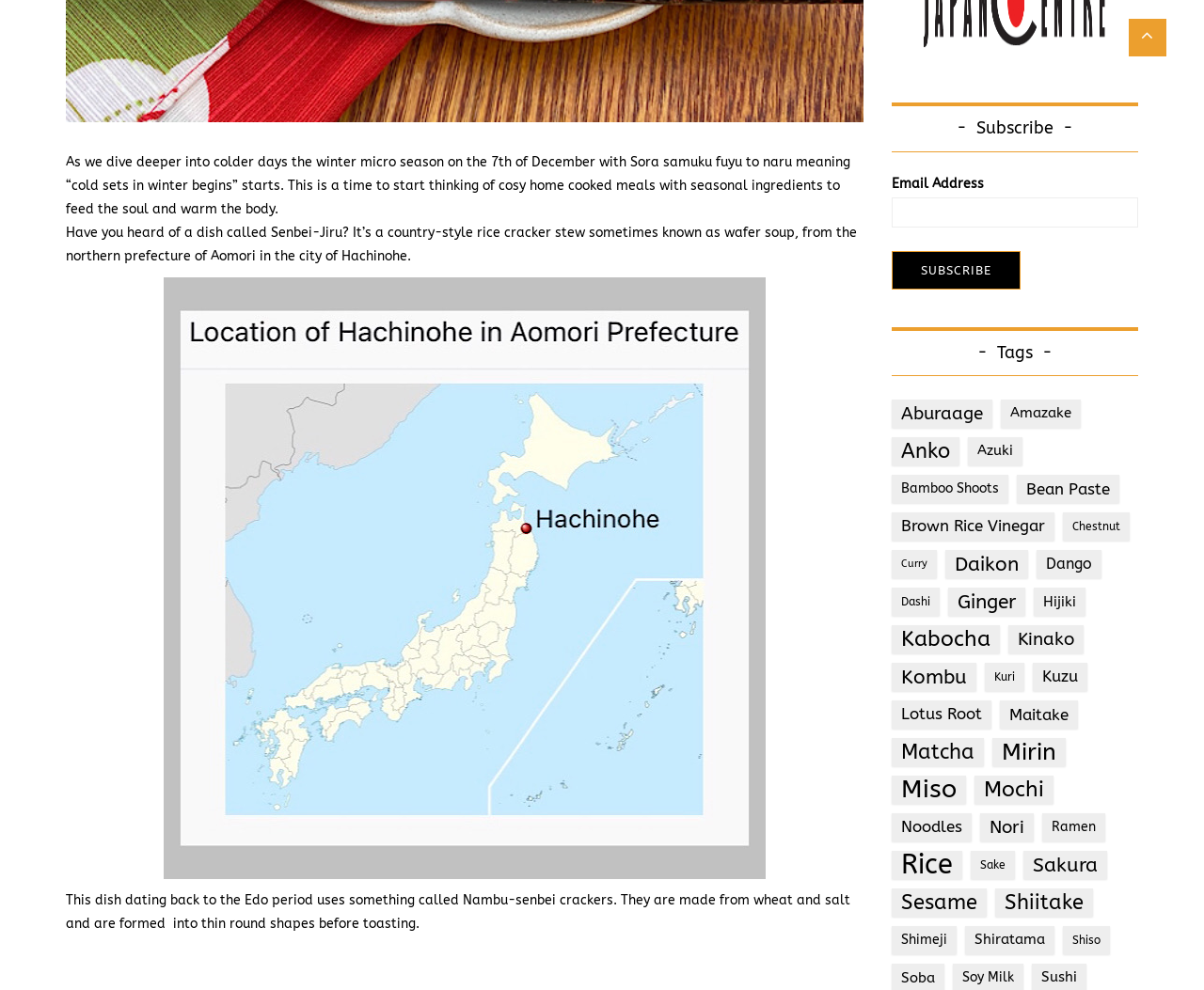Provide the bounding box coordinates of the area you need to click to execute the following instruction: "Explore the Rice category".

[0.74, 0.86, 0.799, 0.888]